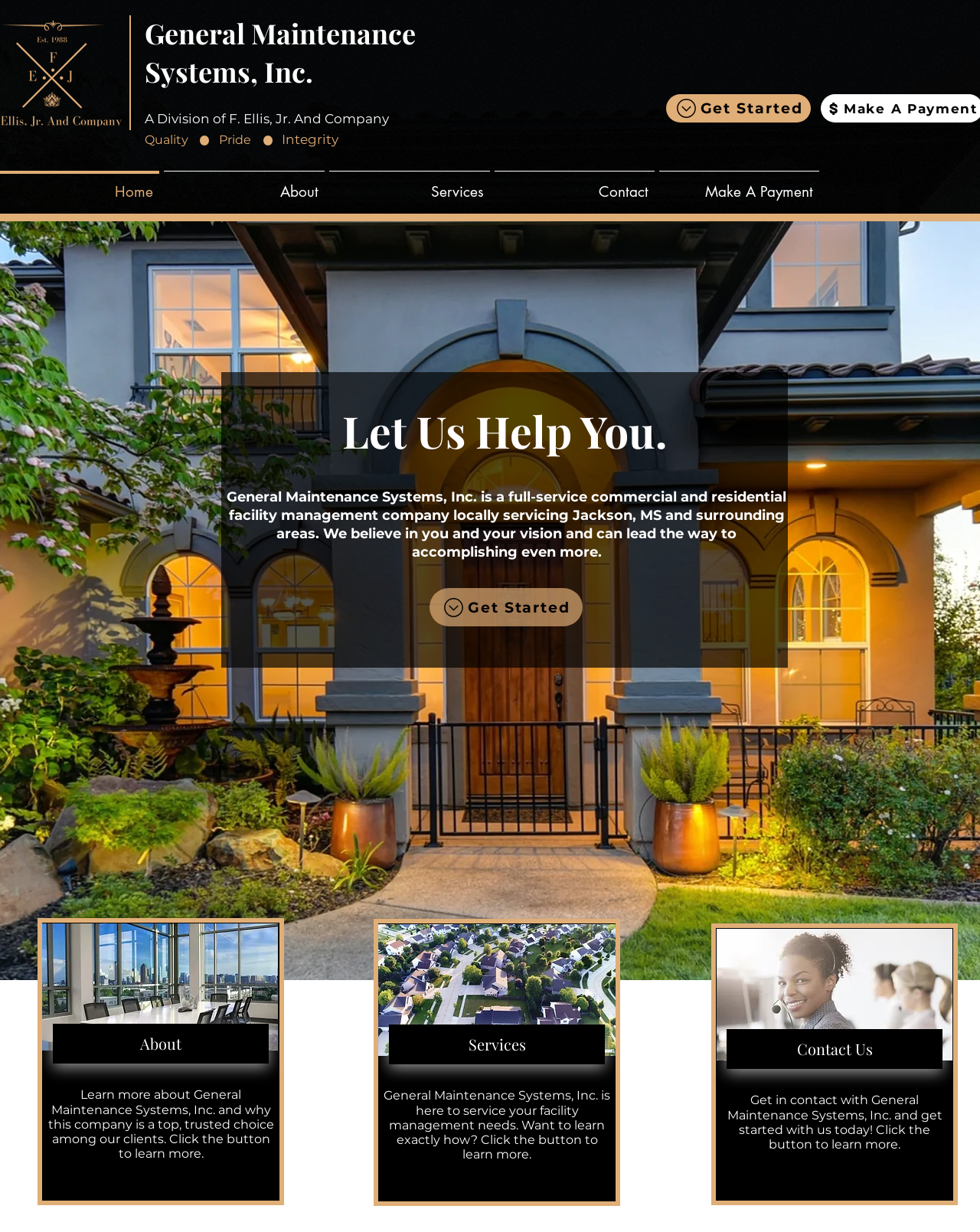Please identify the bounding box coordinates of the region to click in order to complete the given instruction: "View facility management services". The coordinates should be four float numbers between 0 and 1, i.e., [left, top, right, bottom].

[0.397, 0.832, 0.617, 0.864]